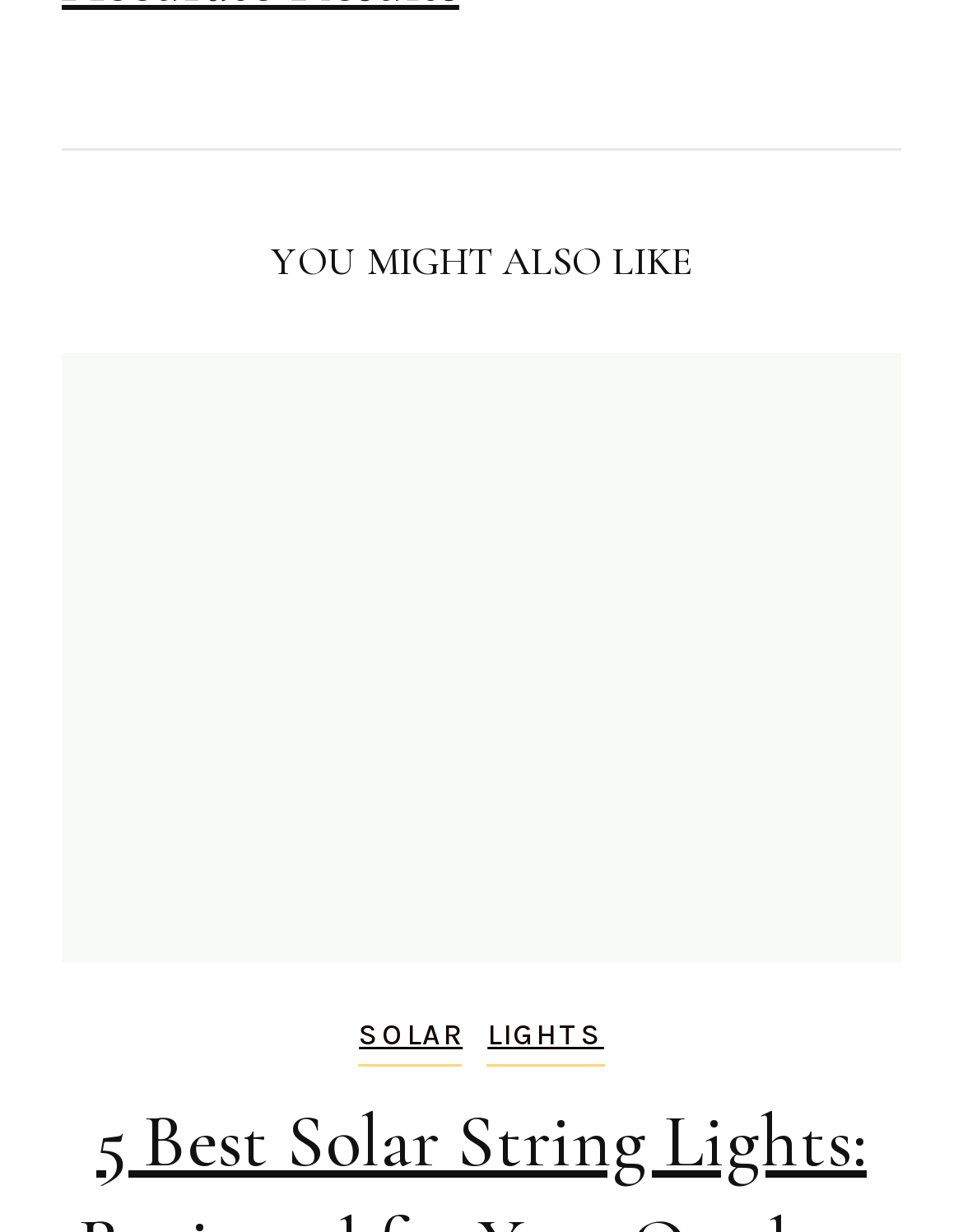Using the information in the image, give a comprehensive answer to the question: 
What is the name of the product shown?

By looking at the webpage, I can see an image with a caption 'best solar string lights', which suggests that this is the name of the product being shown.